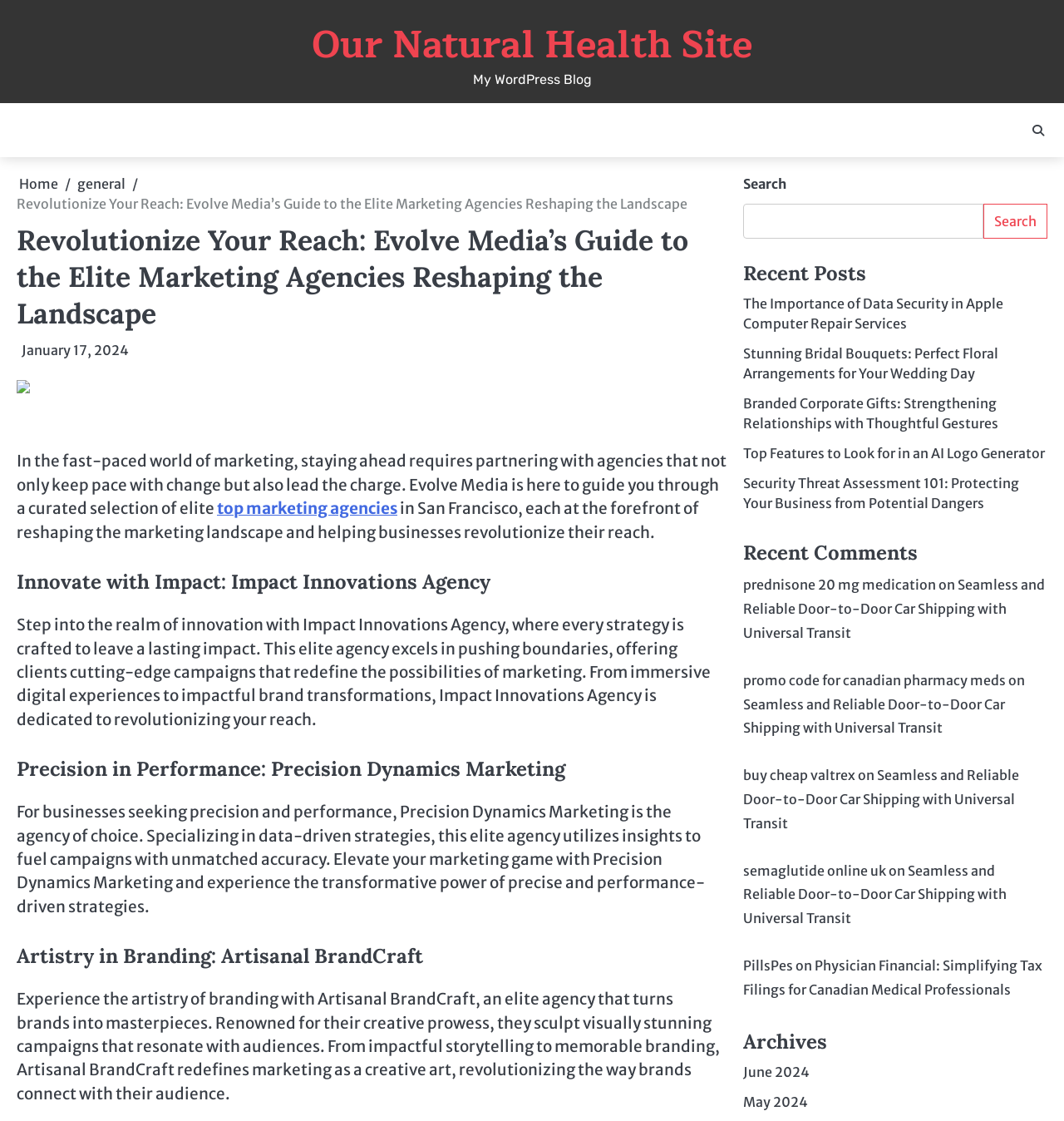Give a one-word or short phrase answer to this question: 
What is the name of the first marketing agency mentioned on the webpage?

Impact Innovations Agency